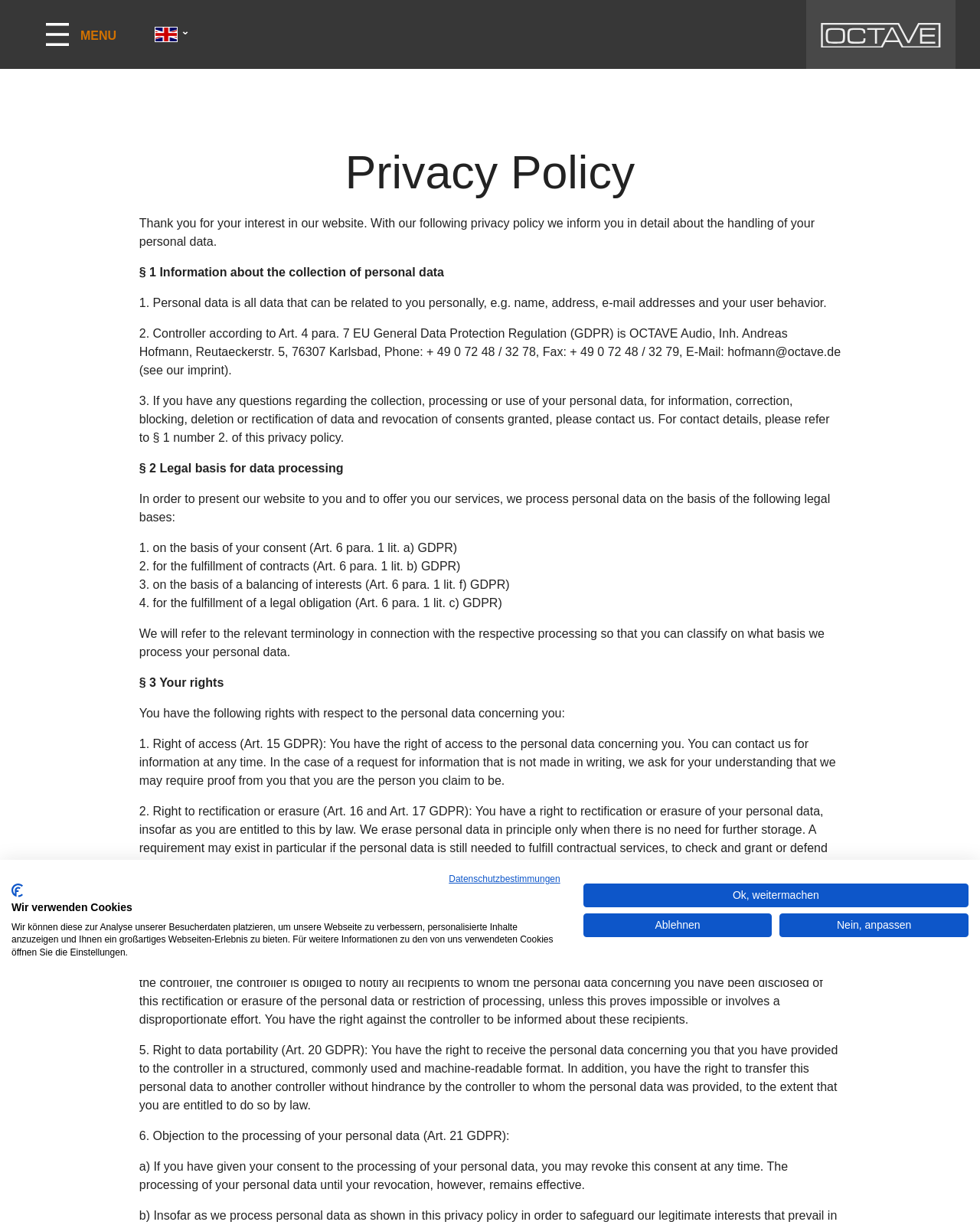Predict the bounding box coordinates for the UI element described as: "Ablehnen". The coordinates should be four float numbers between 0 and 1, presented as [left, top, right, bottom].

[0.595, 0.746, 0.788, 0.765]